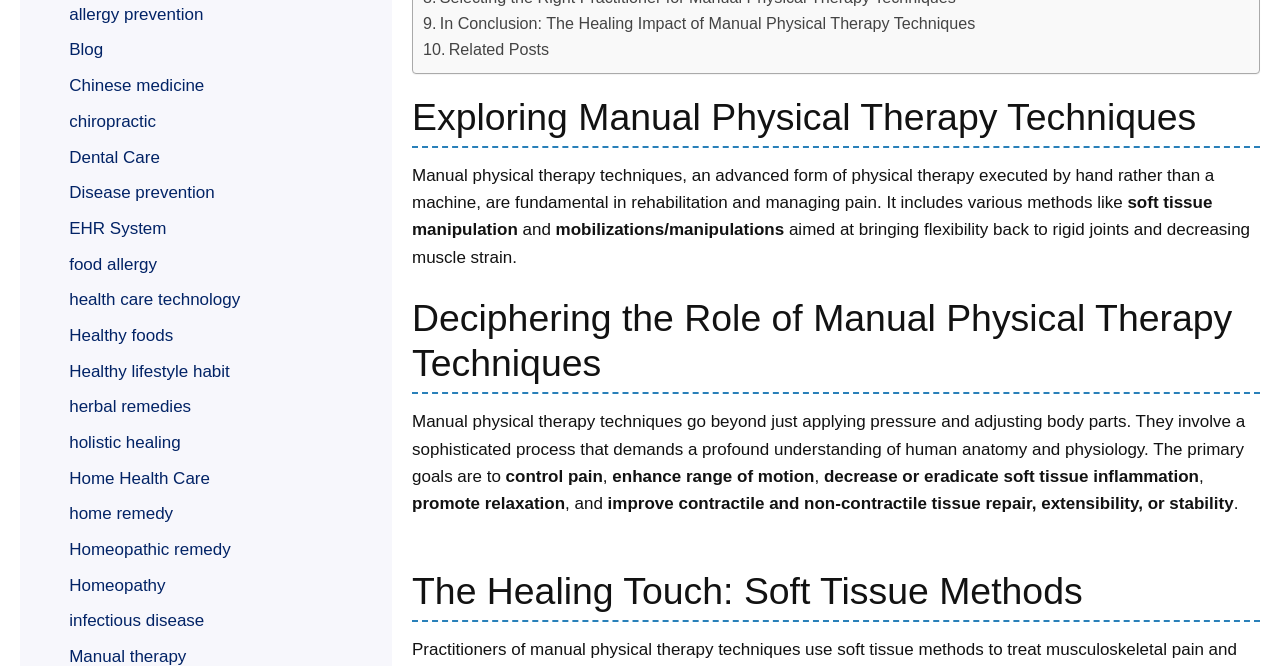Can you find the bounding box coordinates for the element to click on to achieve the instruction: "See other events"?

None